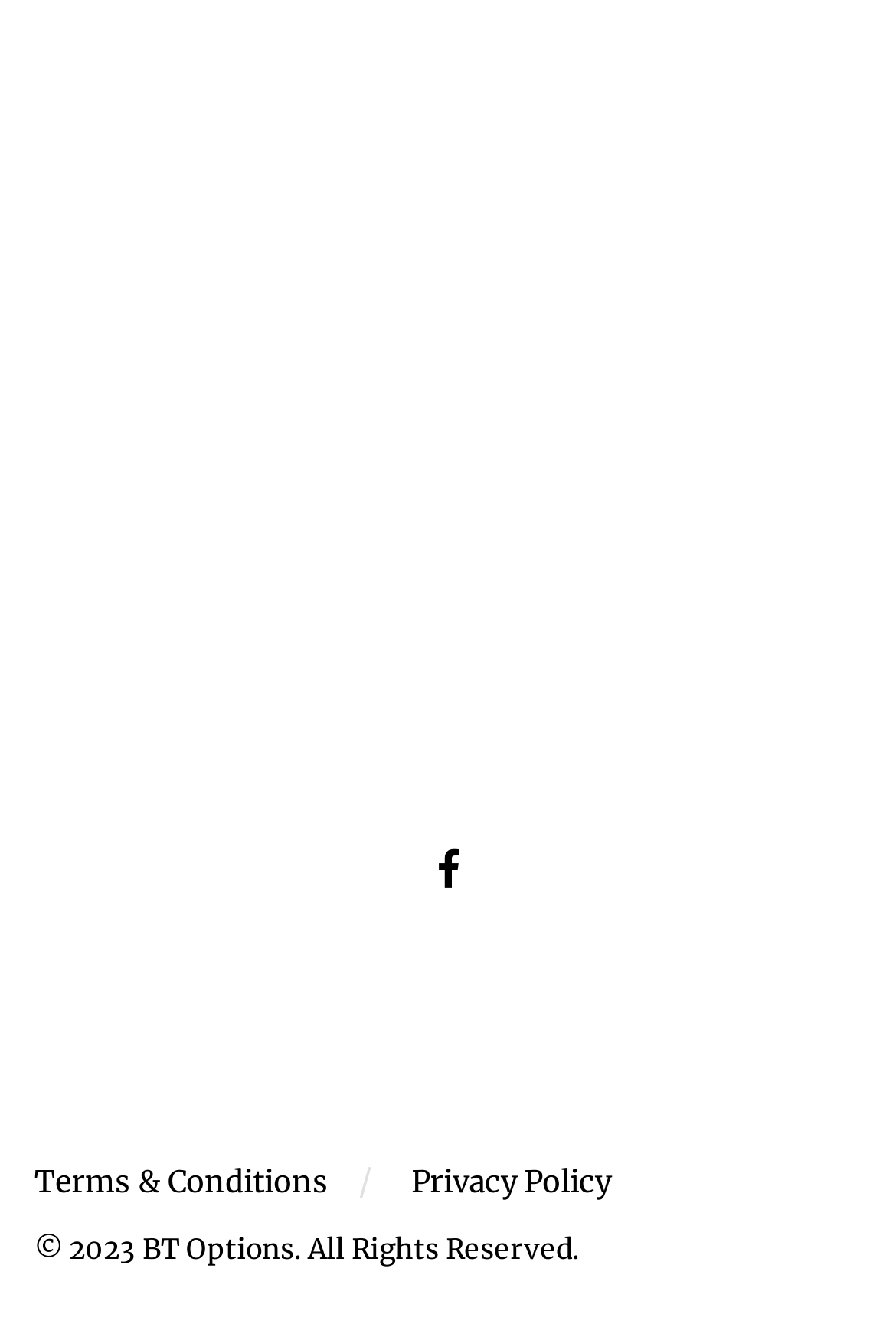What is the logo of the website?
Refer to the image and give a detailed response to the question.

The logo of the website is an image with the text 'Explore Sri Lanka' which is a link element located at the top of the webpage, indicated by the bounding box coordinates [0.141, 0.541, 0.859, 0.58] and the OCR text 'exlpore-sri-lanka-logo'.